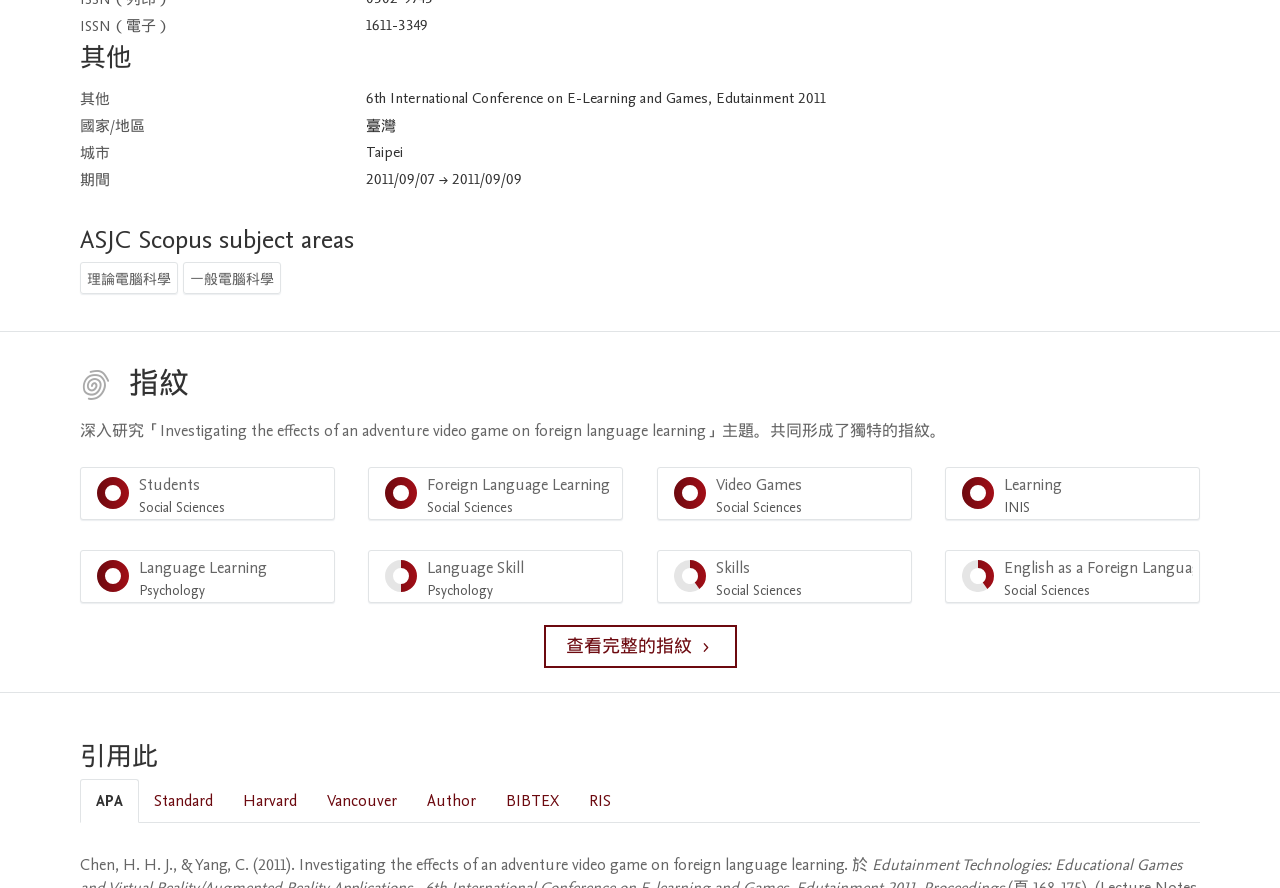What is the name of the conference? Based on the screenshot, please respond with a single word or phrase.

6th International Conference on E-Learning and Games, Edutainment 2011